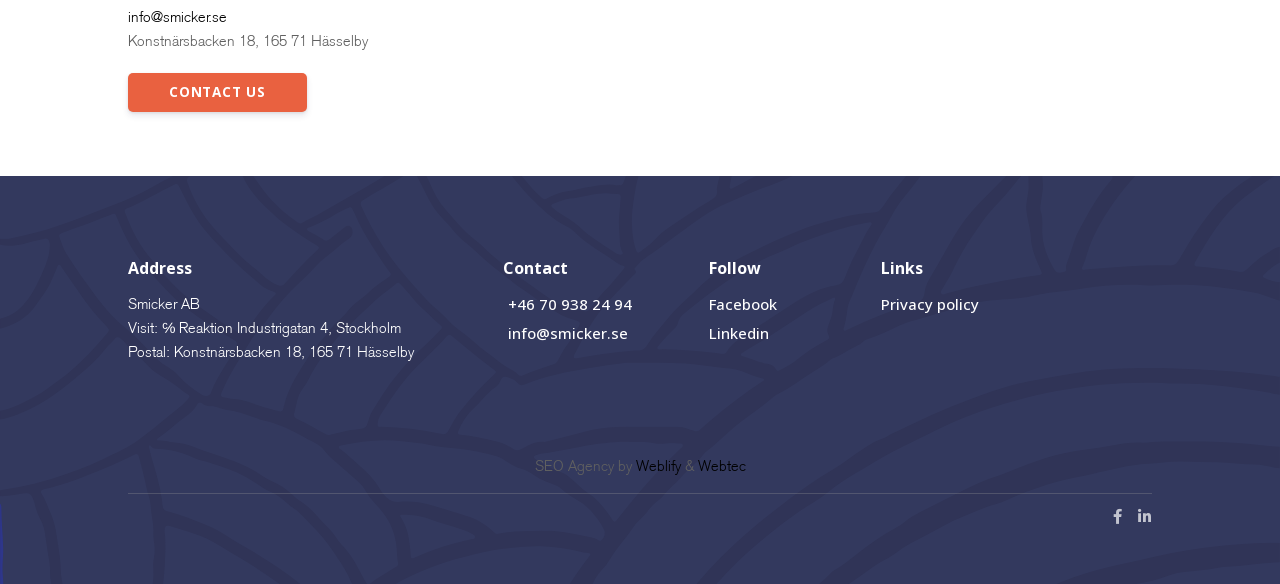Provide a brief response to the question below using one word or phrase:
What is the company's postal address?

Konstnärsbacken 18, 165 71 Hässelby